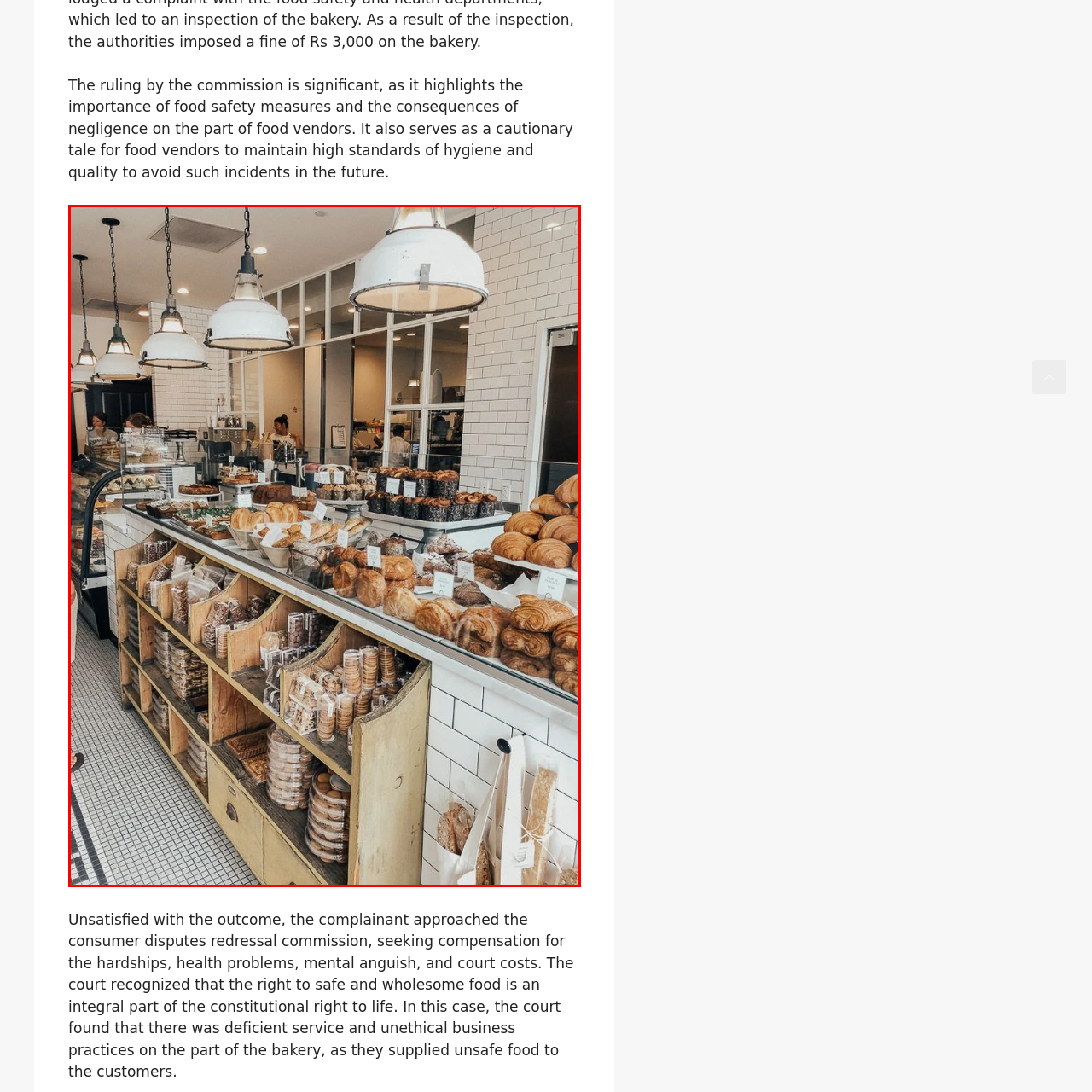Refer to the section enclosed in the red box, What is displayed on the glass shelves? Please answer briefly with a single word or phrase.

Baked goods